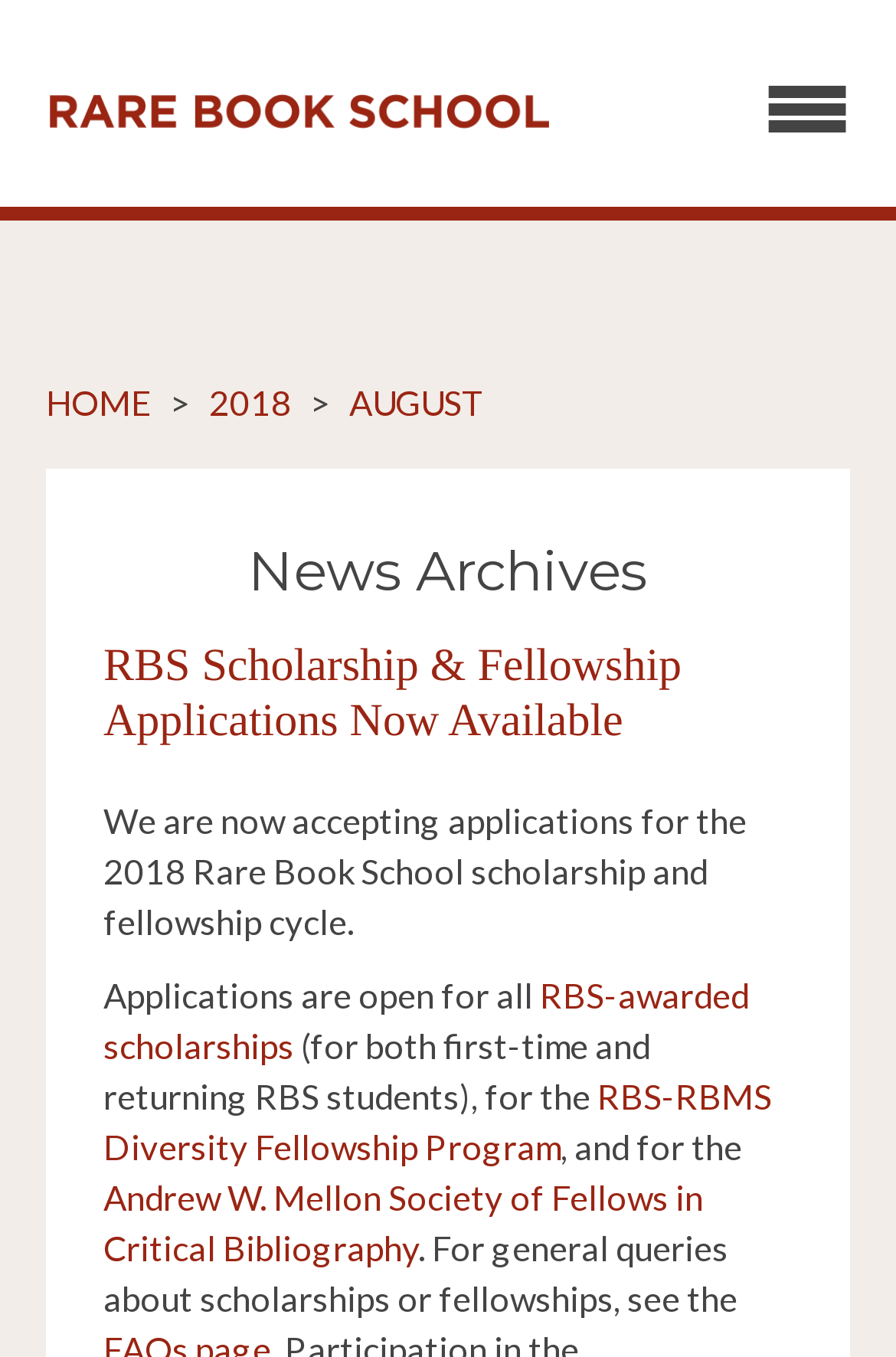Find the bounding box coordinates corresponding to the UI element with the description: "RBS-awarded scholarships". The coordinates should be formatted as [left, top, right, bottom], with values as floats between 0 and 1.

[0.115, 0.718, 0.836, 0.786]